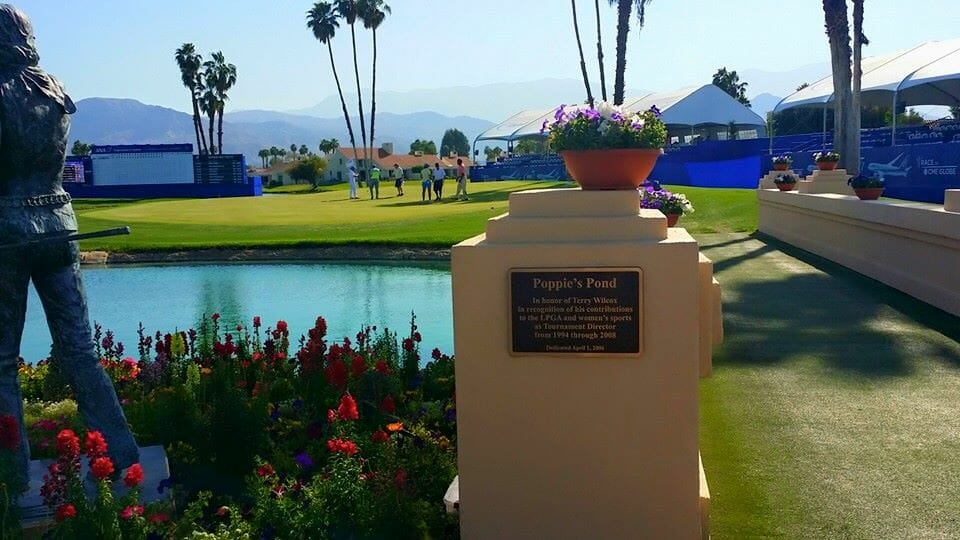Provide your answer to the question using just one word or phrase: Who is the 17-year-old golfer mentioned in the caption?

Lydia Ko